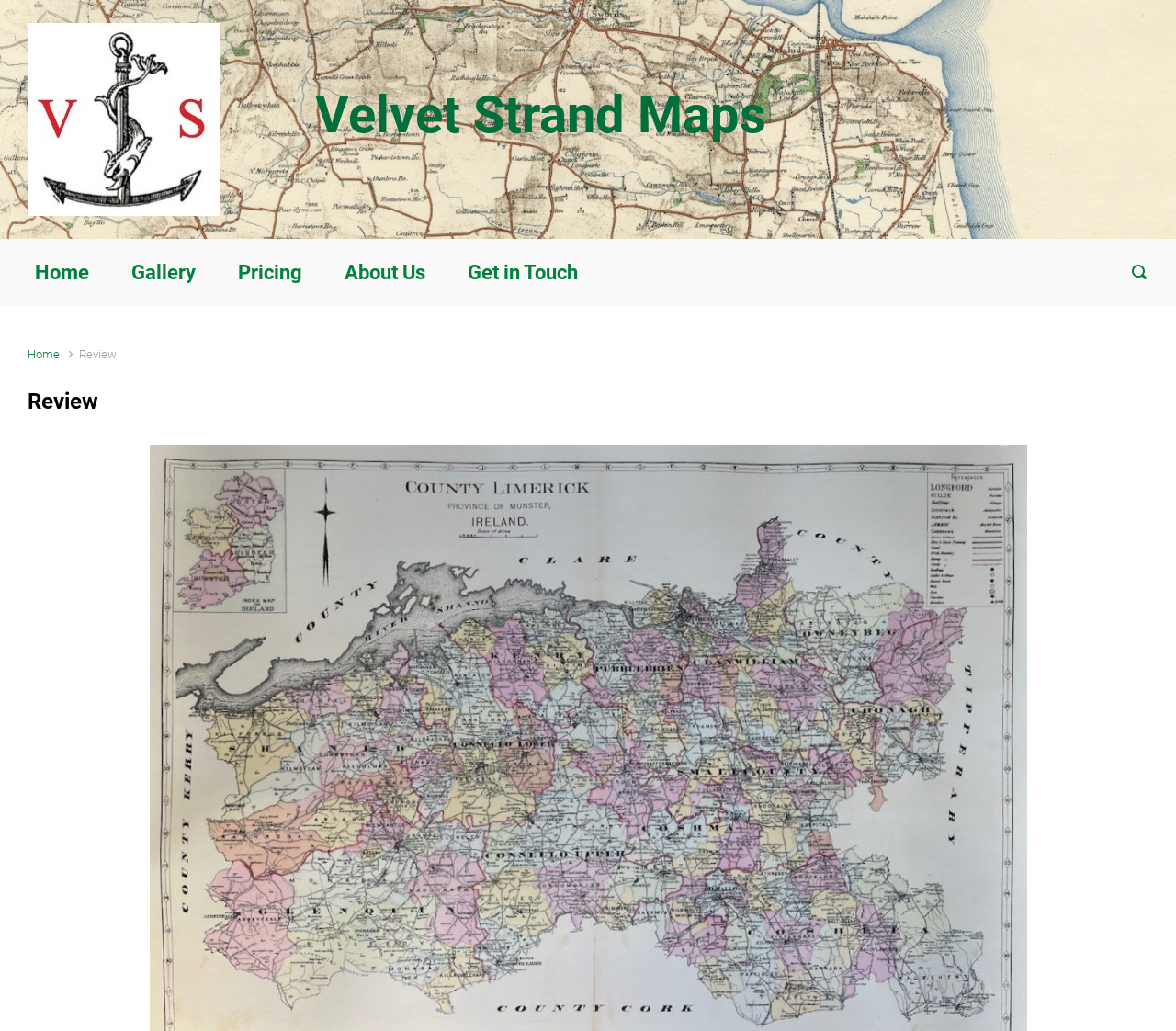Using floating point numbers between 0 and 1, provide the bounding box coordinates in the format (top-left x, top-left y, bottom-right x, bottom-right y). Locate the UI element described here: About Us

[0.287, 0.232, 0.368, 0.296]